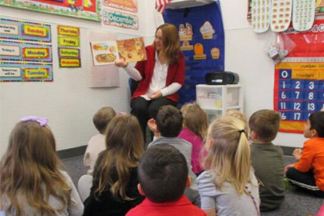What is on the walls of the classroom?
Deliver a detailed and extensive answer to the question.

The room is adorned with educational posters and materials, including a colorful calendar and various labels on the walls, which enhance the learning environment and create a vibrant atmosphere.